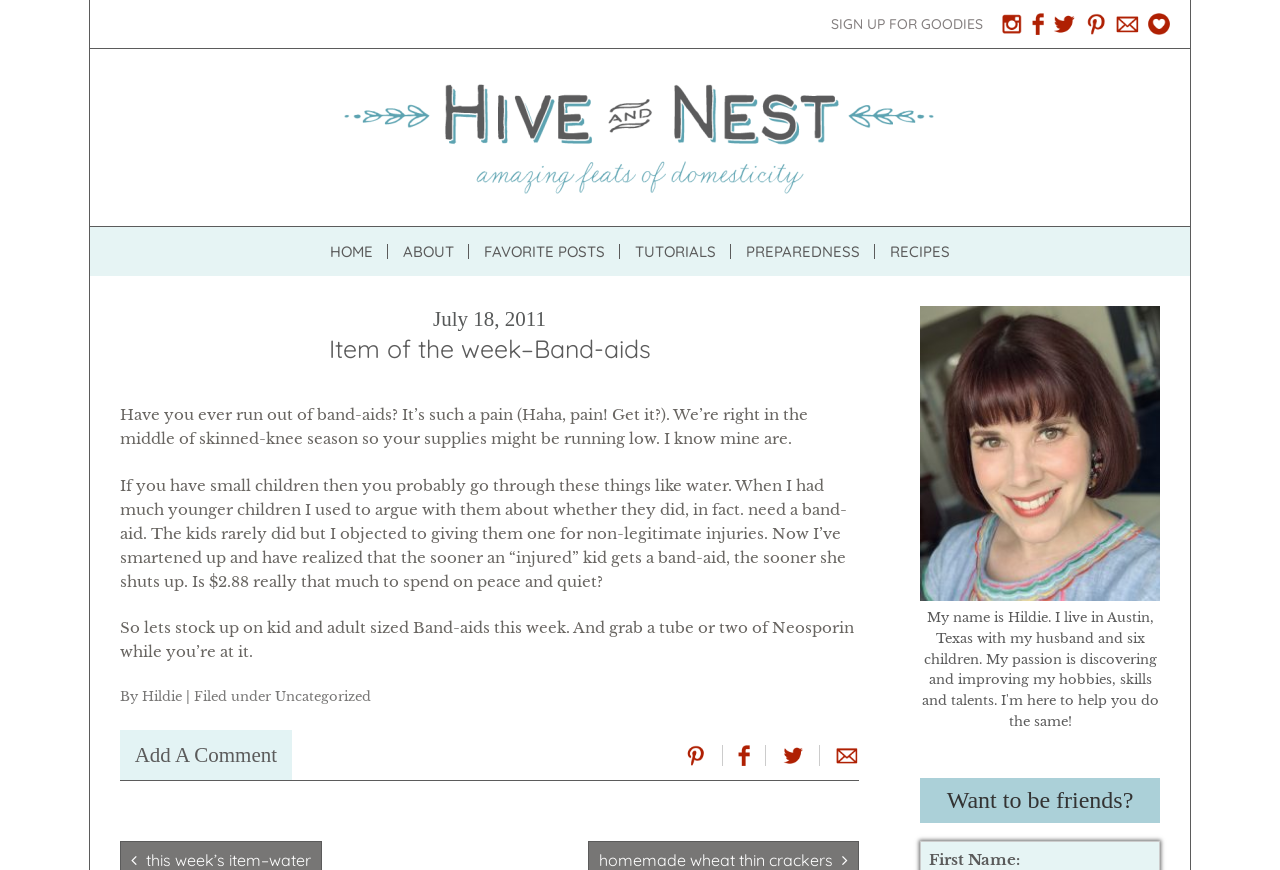Identify the bounding box coordinates necessary to click and complete the given instruction: "View tutorials".

[0.484, 0.261, 0.571, 0.317]